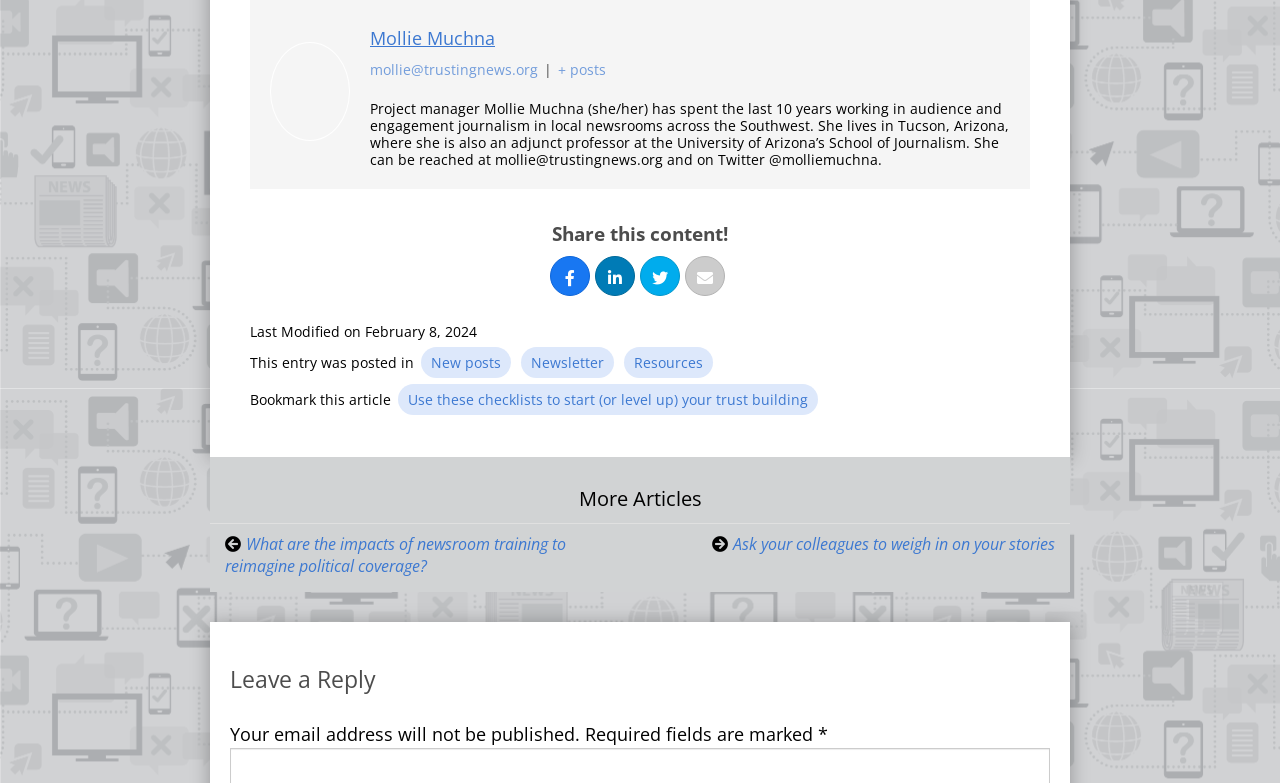Find the bounding box coordinates of the clickable area required to complete the following action: "Share this content on Twitter".

[0.501, 0.329, 0.53, 0.38]